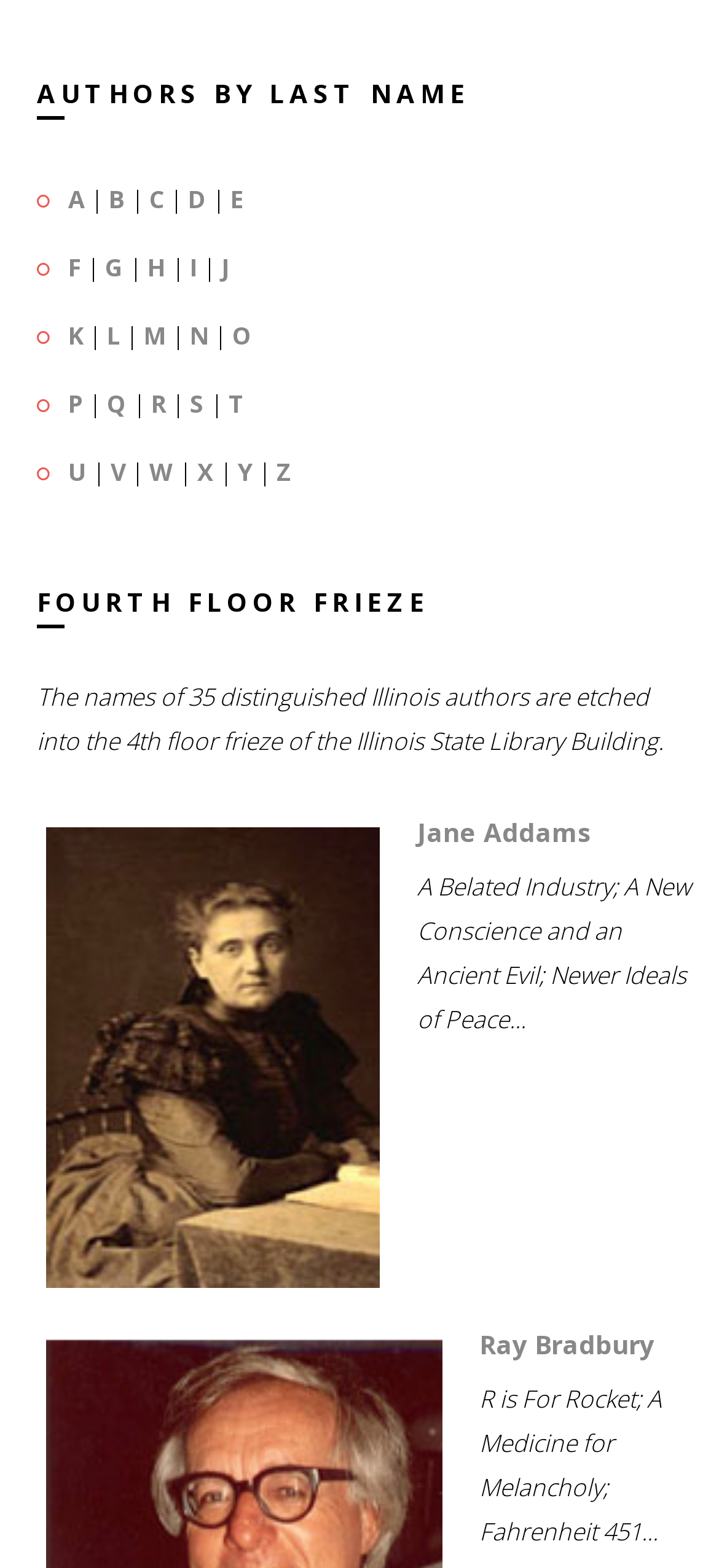Given the element description H, identify the bounding box coordinates for the UI element on the webpage screenshot. The format should be (top-left x, top-left y, bottom-right x, bottom-right y), with values between 0 and 1.

[0.205, 0.16, 0.231, 0.181]